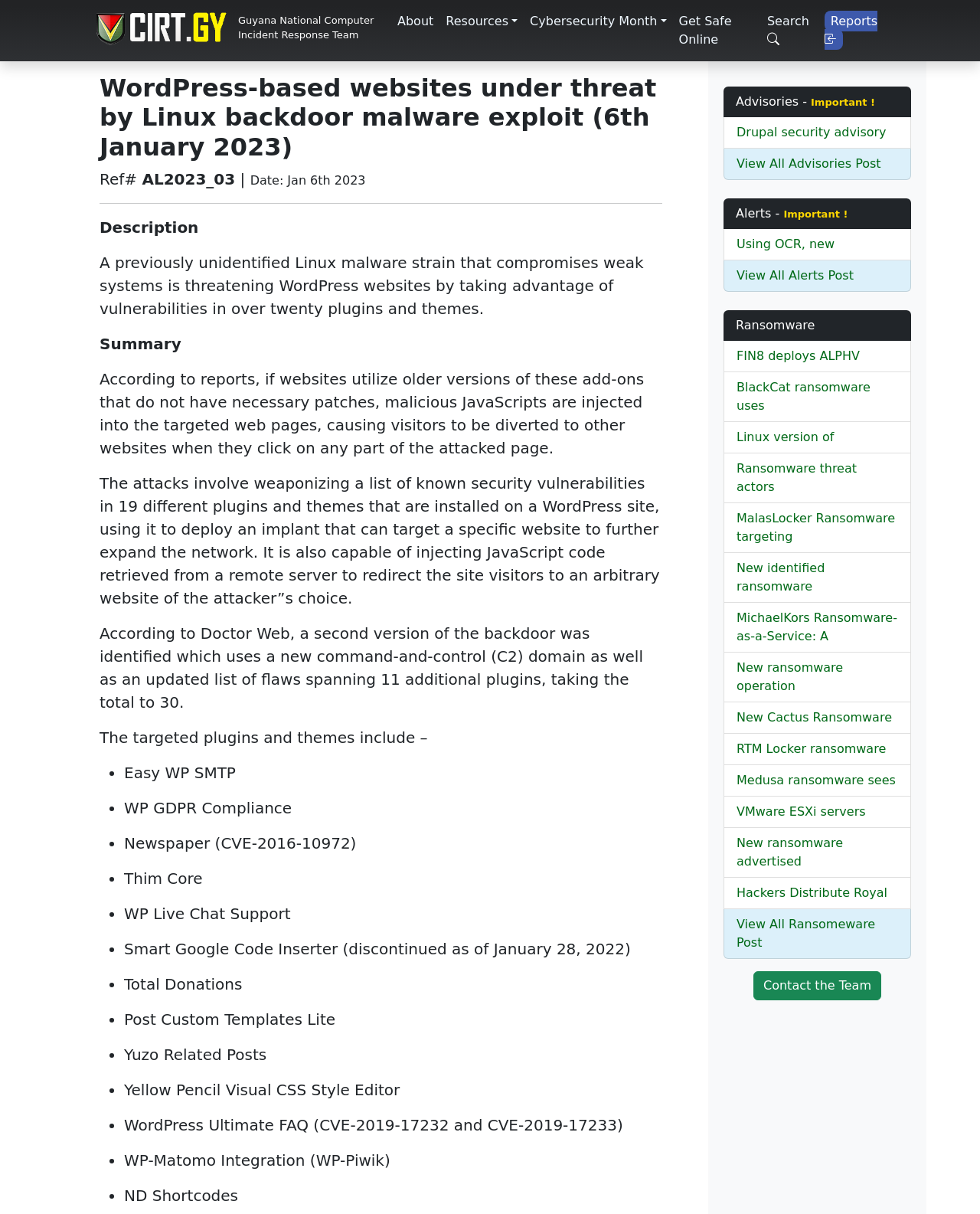Please locate the UI element described by "MichaelKors Ransomware-as-a-Service: A" and provide its bounding box coordinates.

[0.752, 0.503, 0.916, 0.53]